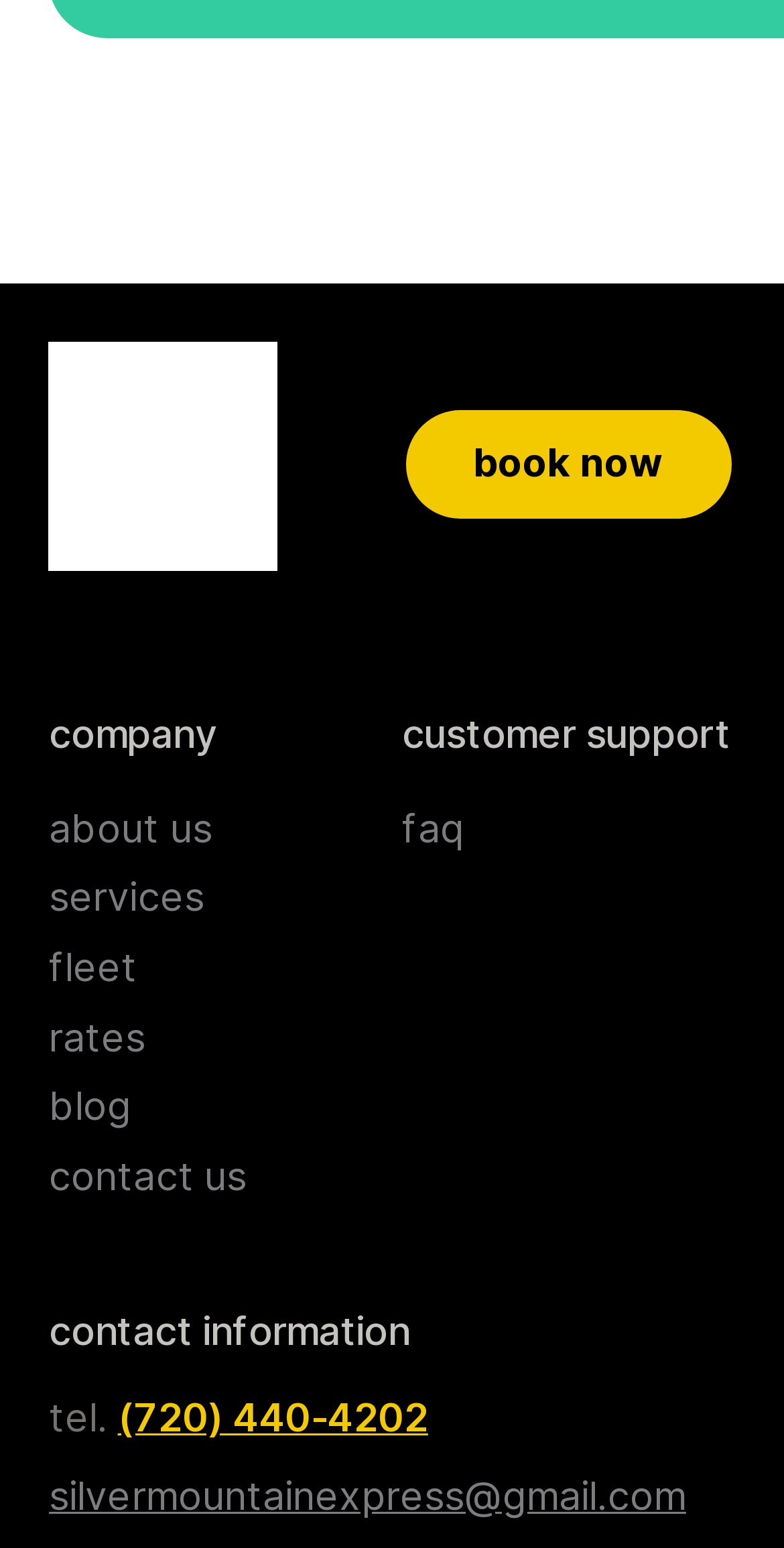Using the description: "about us", identify the bounding box of the corresponding UI element in the screenshot.

[0.062, 0.519, 0.271, 0.55]